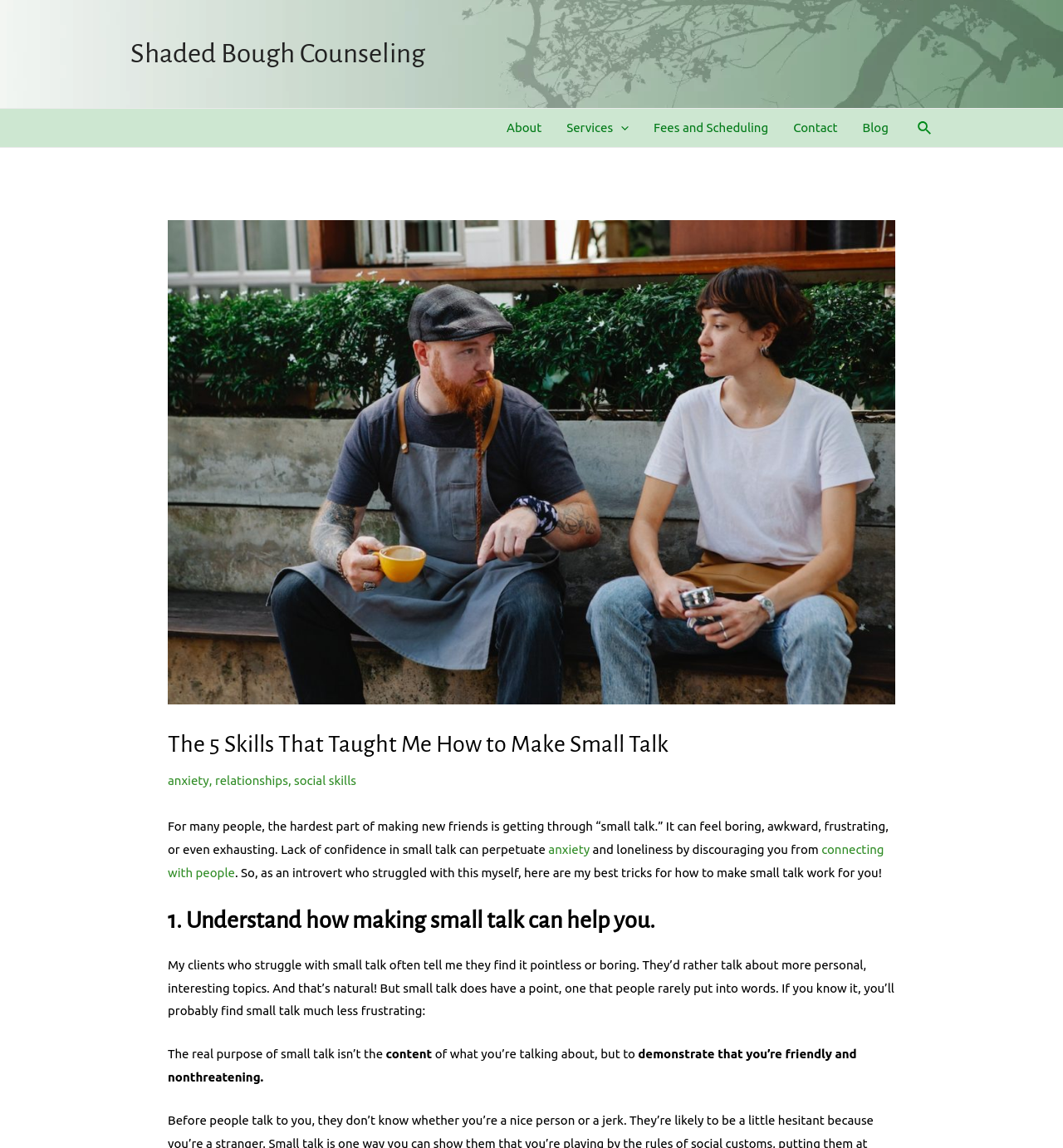Generate a thorough caption detailing the webpage content.

The webpage is about an article titled "The 5 Skills That Taught Me How to Make Small Talk" from Shaded Bough Counseling. At the top, there is a link to the counseling service's homepage, followed by a navigation menu with links to "About", "Services", "Fees and Scheduling", "Contact", and "Blog". The "Services" link has a small icon next to it. On the top right, there is a search icon link.

Below the navigation menu, there is a large header section with an image of two people making small talk on a bench. The article title is displayed prominently, followed by a series of links to related topics such as "anxiety", "relationships", and "social skills".

The article begins by discussing the challenges of making small talk and how it can feel boring, awkward, or frustrating. It then introduces the author's personal experience as an introvert who struggled with small talk and shares their strategies for making it work. The article is divided into sections, with headings such as "1. Understand how making small talk can help you." The text is interspersed with links to related topics and phrases, and there are no images other than the header image and the small icon next to the "Services" link.